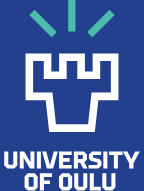Describe all elements and aspects of the image.

The image features the logo of the University of Oulu, characterized by a prominent blue background and a stylized representation of a castle or fortress with two green triangular shapes above it, which could symbolize growth or enlightenment. The name "UNIVERSITY OF OULU" is presented in bold, white, uppercase letters beneath the emblem, reinforcing the institution's identity. This logo reflects the university's heritage and commitment to education and research.